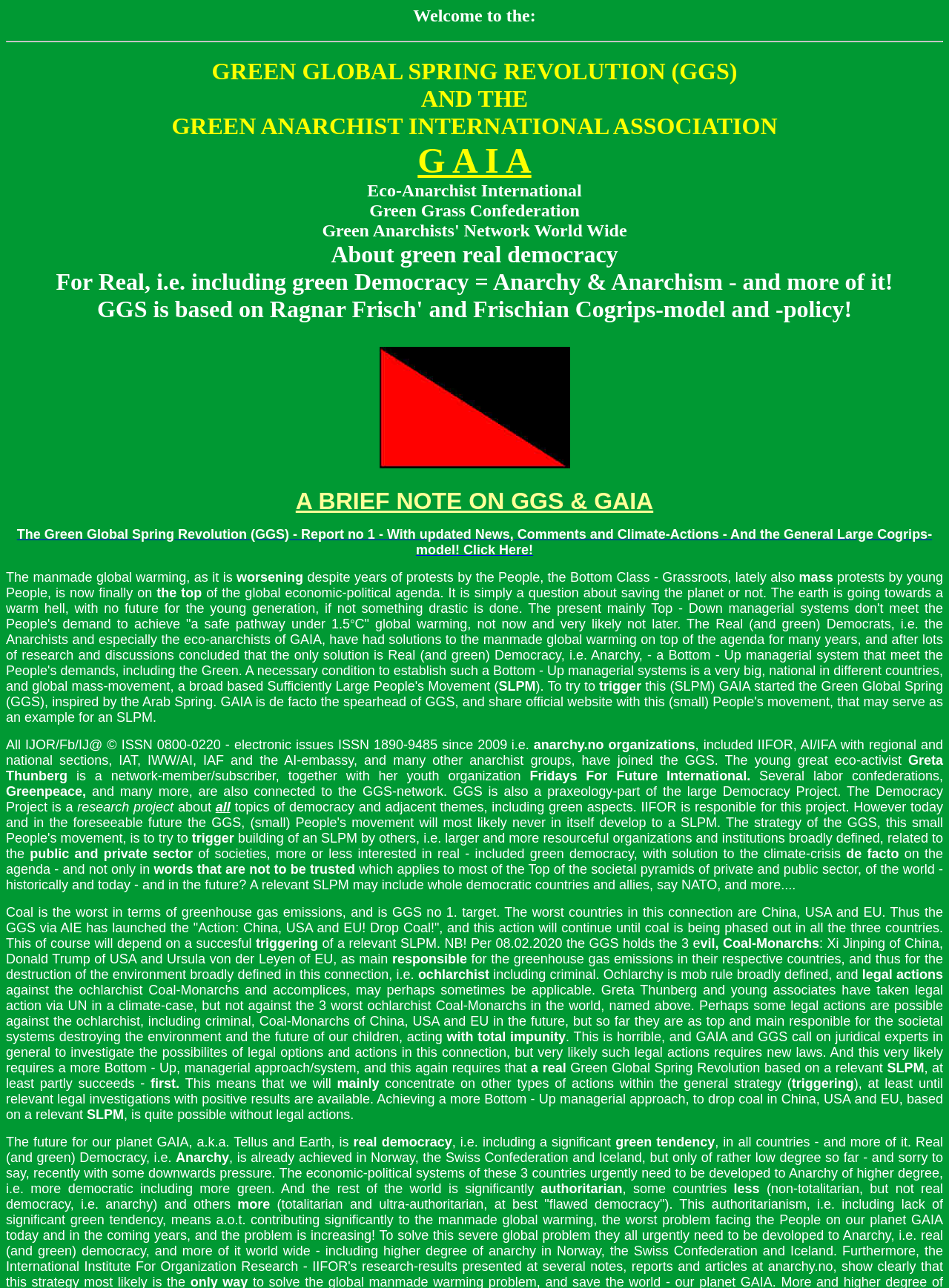What is the target of the GGS action?
Based on the image, respond with a single word or phrase.

Coal